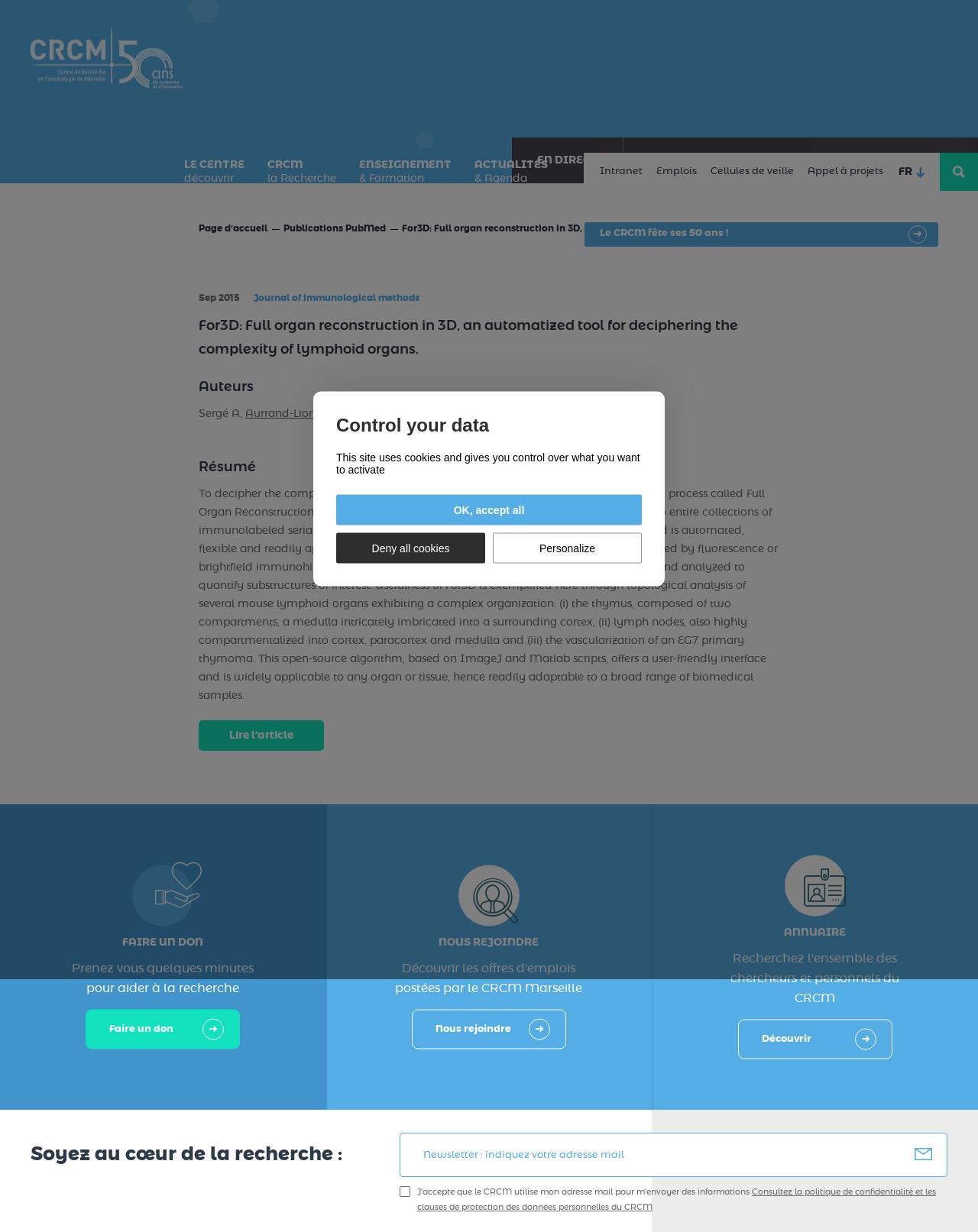Please give a short response to the question using one word or a phrase:
What is the topic of the article?

For3D